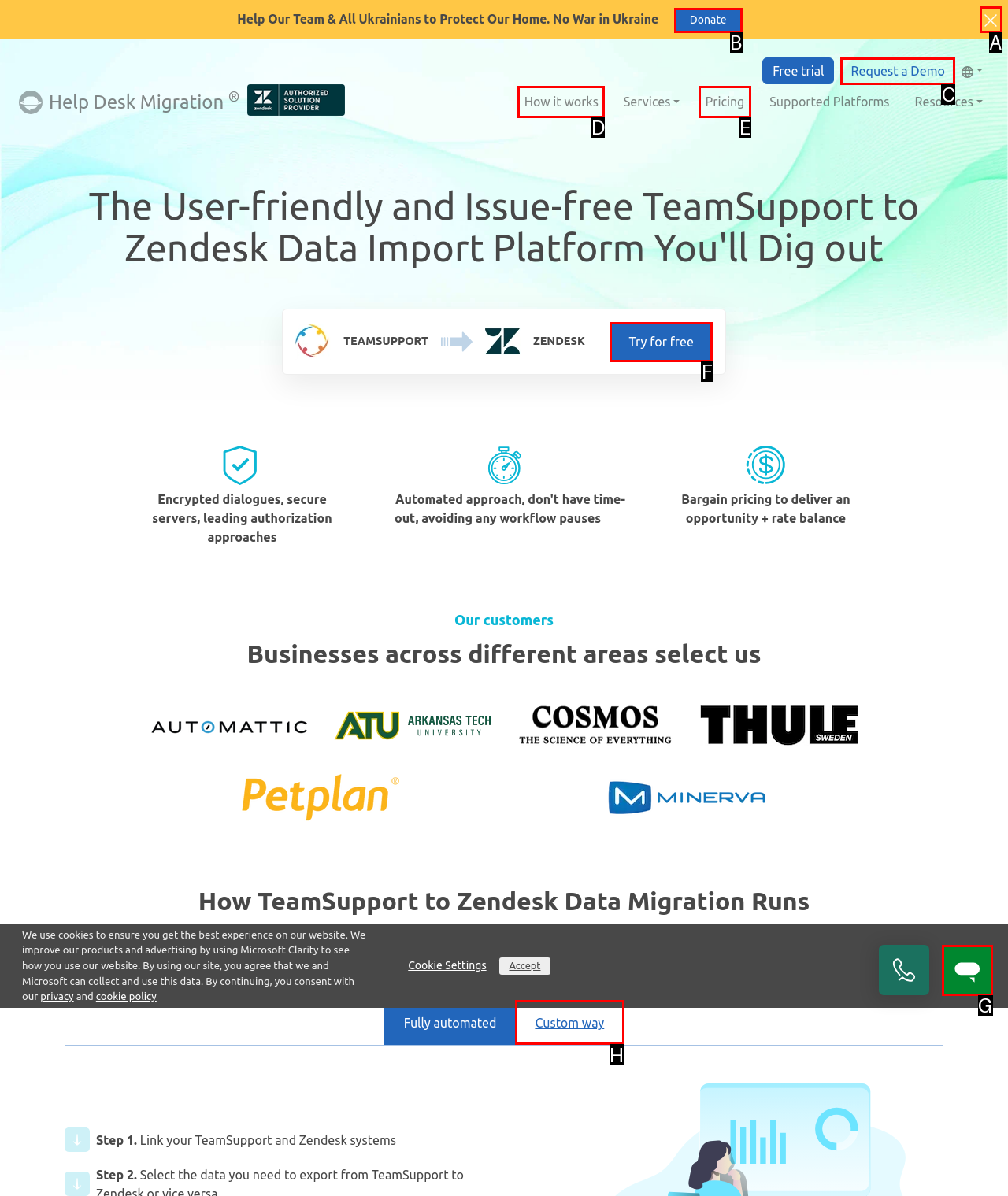Pick the option that should be clicked to perform the following task: Click the 'Donate' link
Answer with the letter of the selected option from the available choices.

B